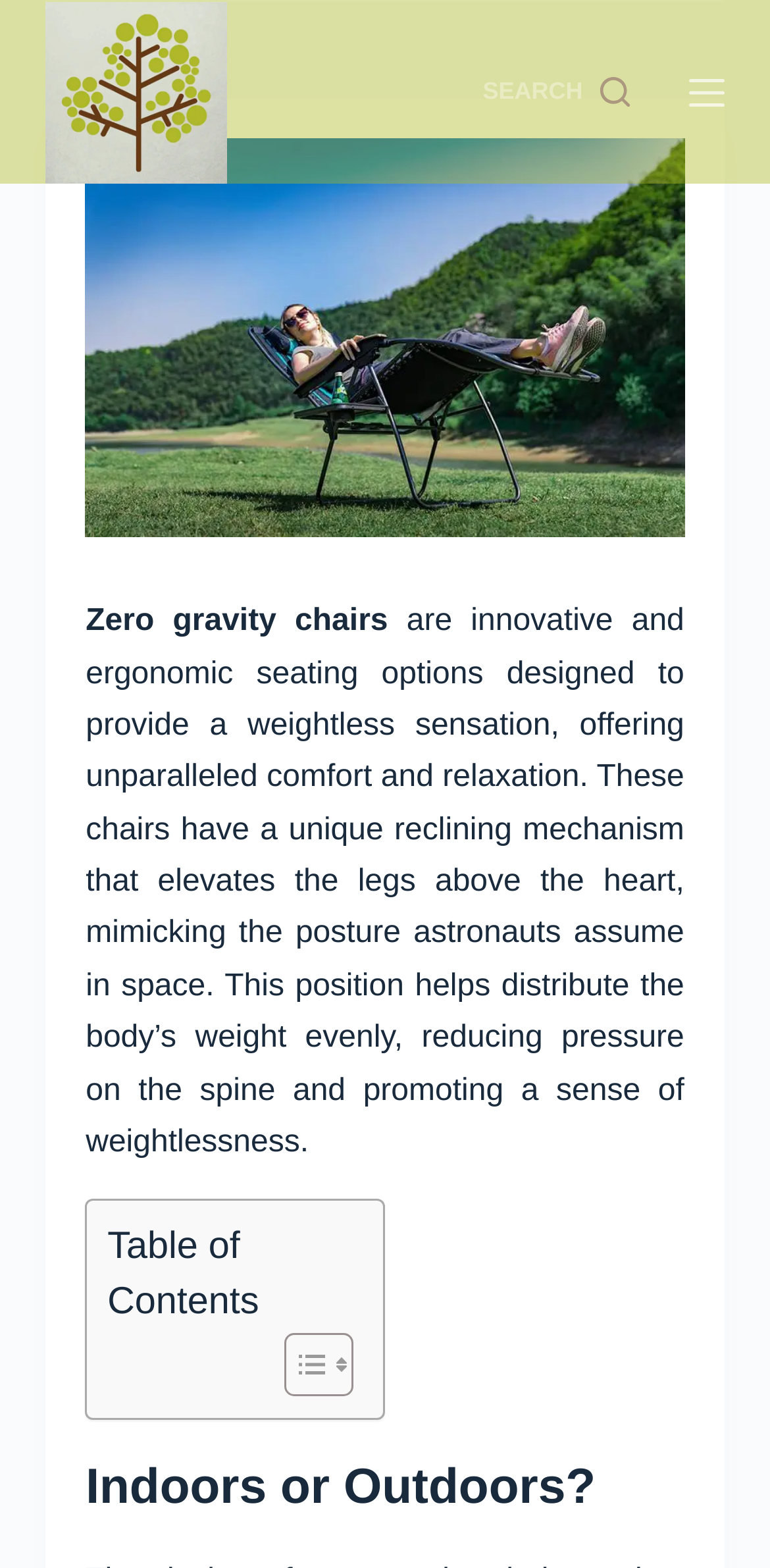Provide a brief response using a word or short phrase to this question:
What is the section title after the introduction?

Indoors or Outdoors?